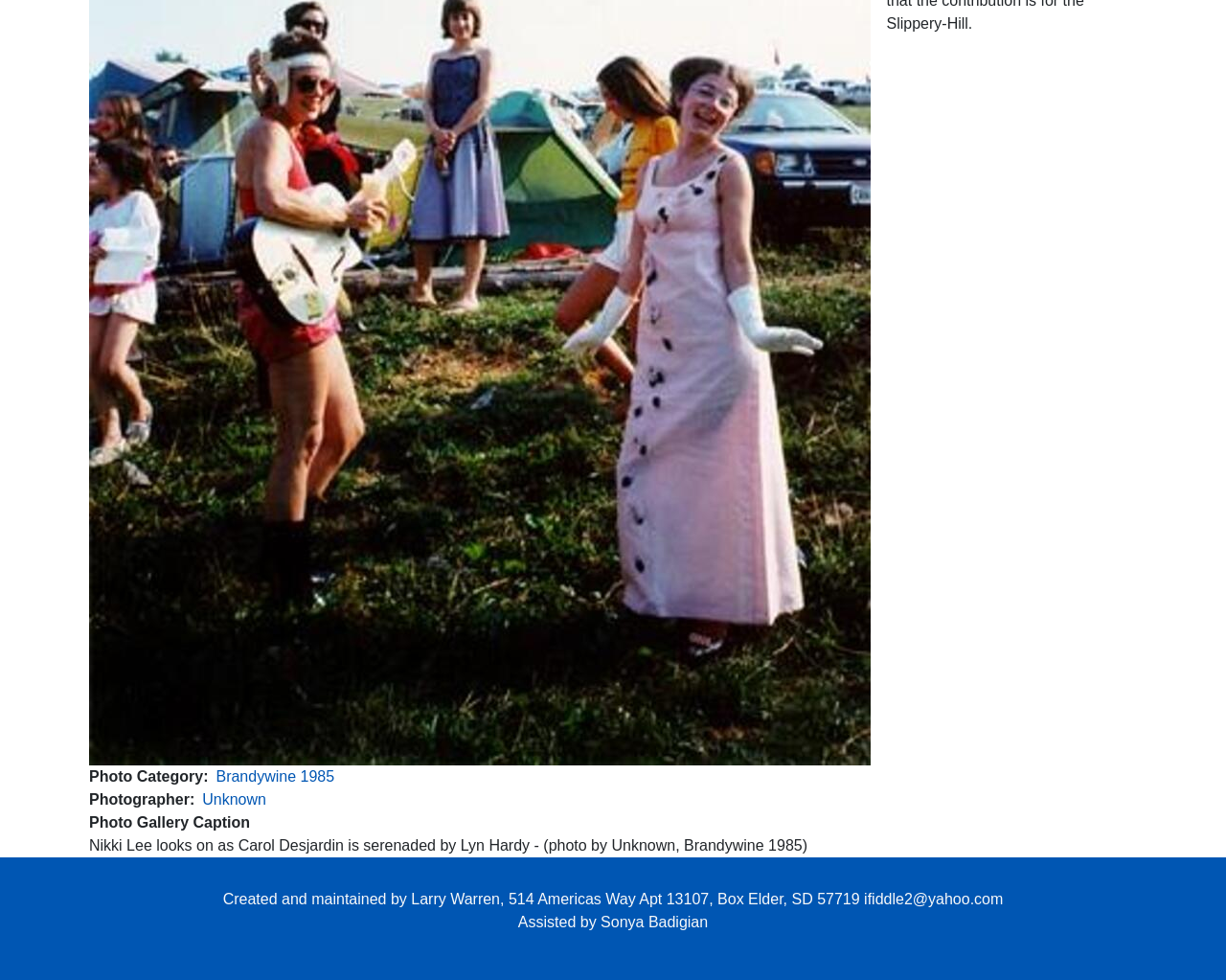Extract the bounding box coordinates of the UI element described: "ifiddle2@yahoo.com". Provide the coordinates in the format [left, top, right, bottom] with values ranging from 0 to 1.

[0.705, 0.909, 0.818, 0.926]